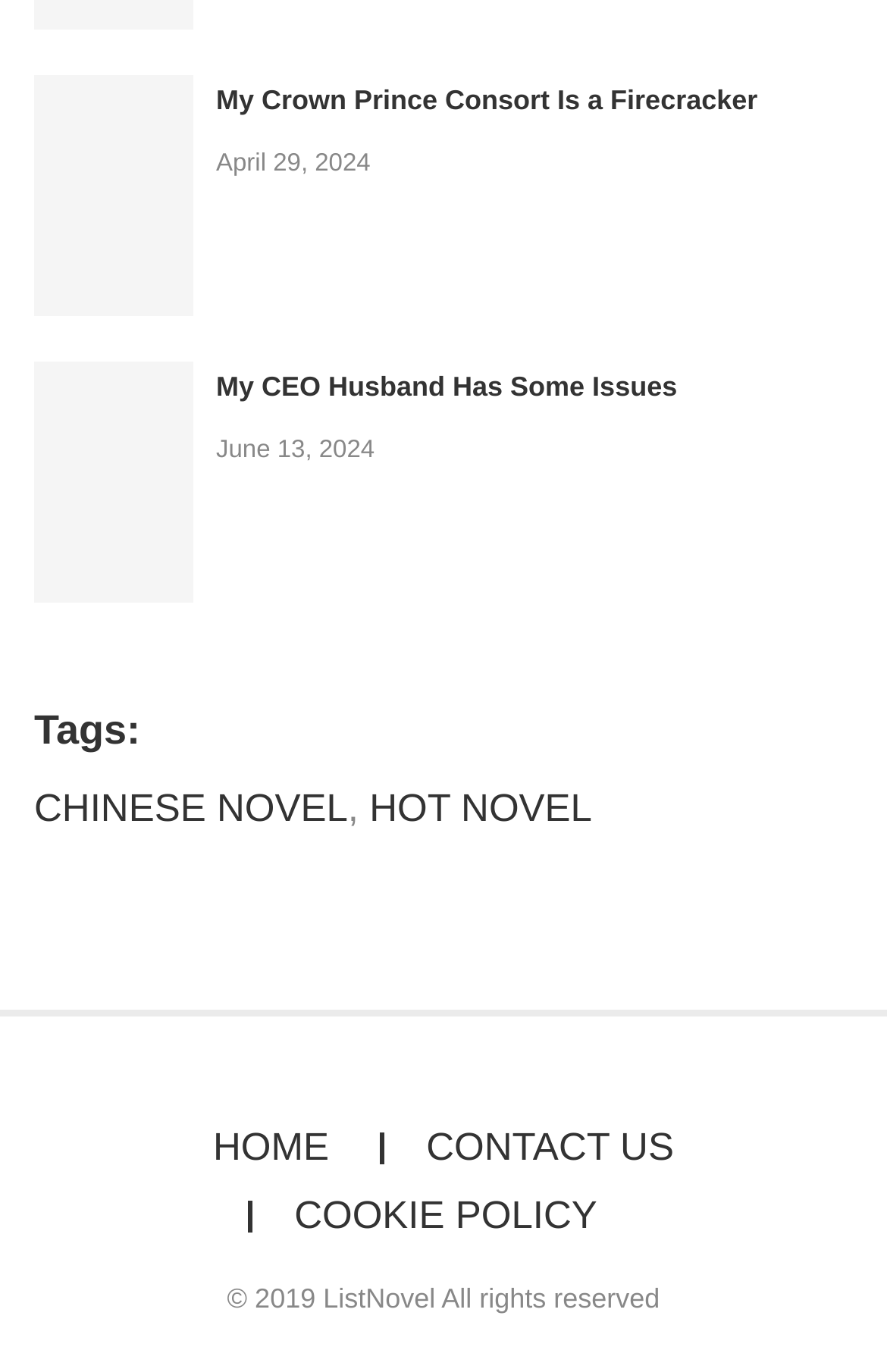Identify the bounding box coordinates for the element that needs to be clicked to fulfill this instruction: "read novel My CEO Husband Has Some Issues". Provide the coordinates in the format of four float numbers between 0 and 1: [left, top, right, bottom].

[0.244, 0.271, 0.763, 0.294]